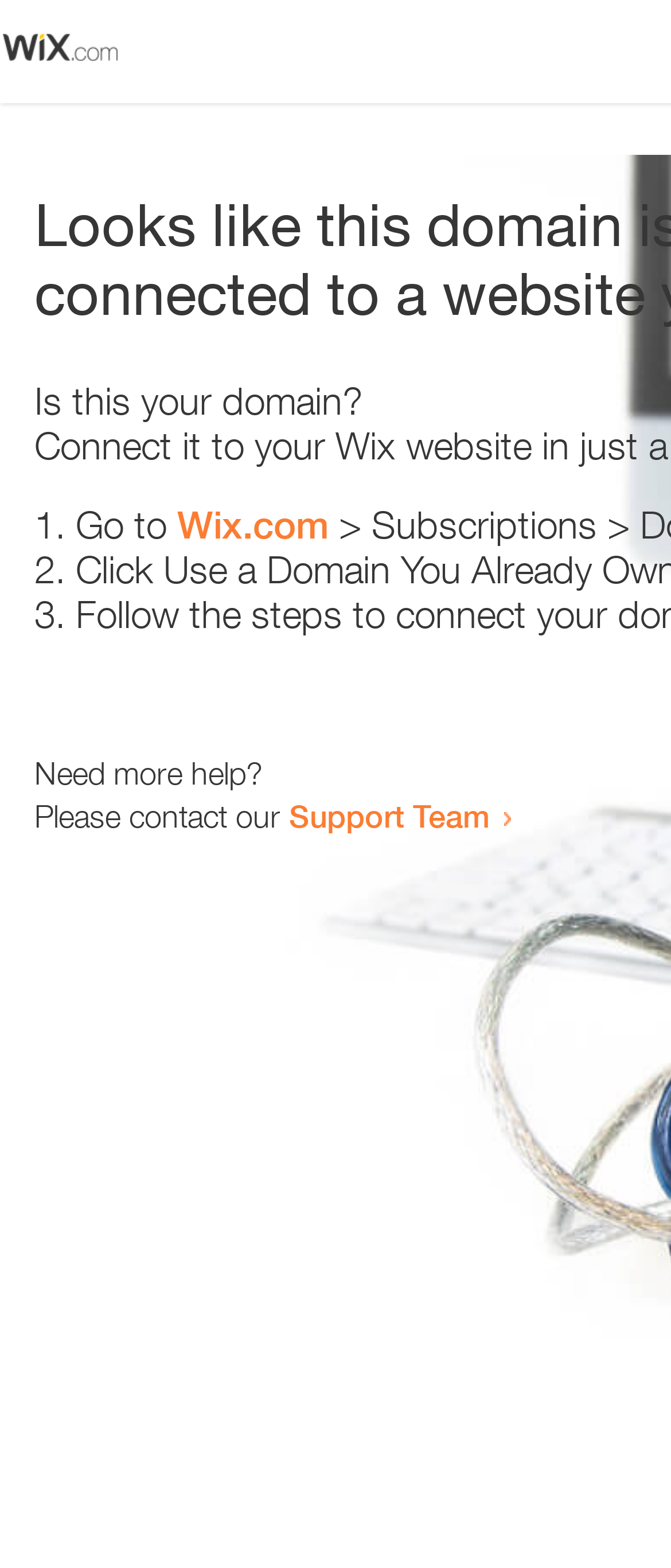What is the domain being referred to?
From the image, provide a succinct answer in one word or a short phrase.

Wix.com